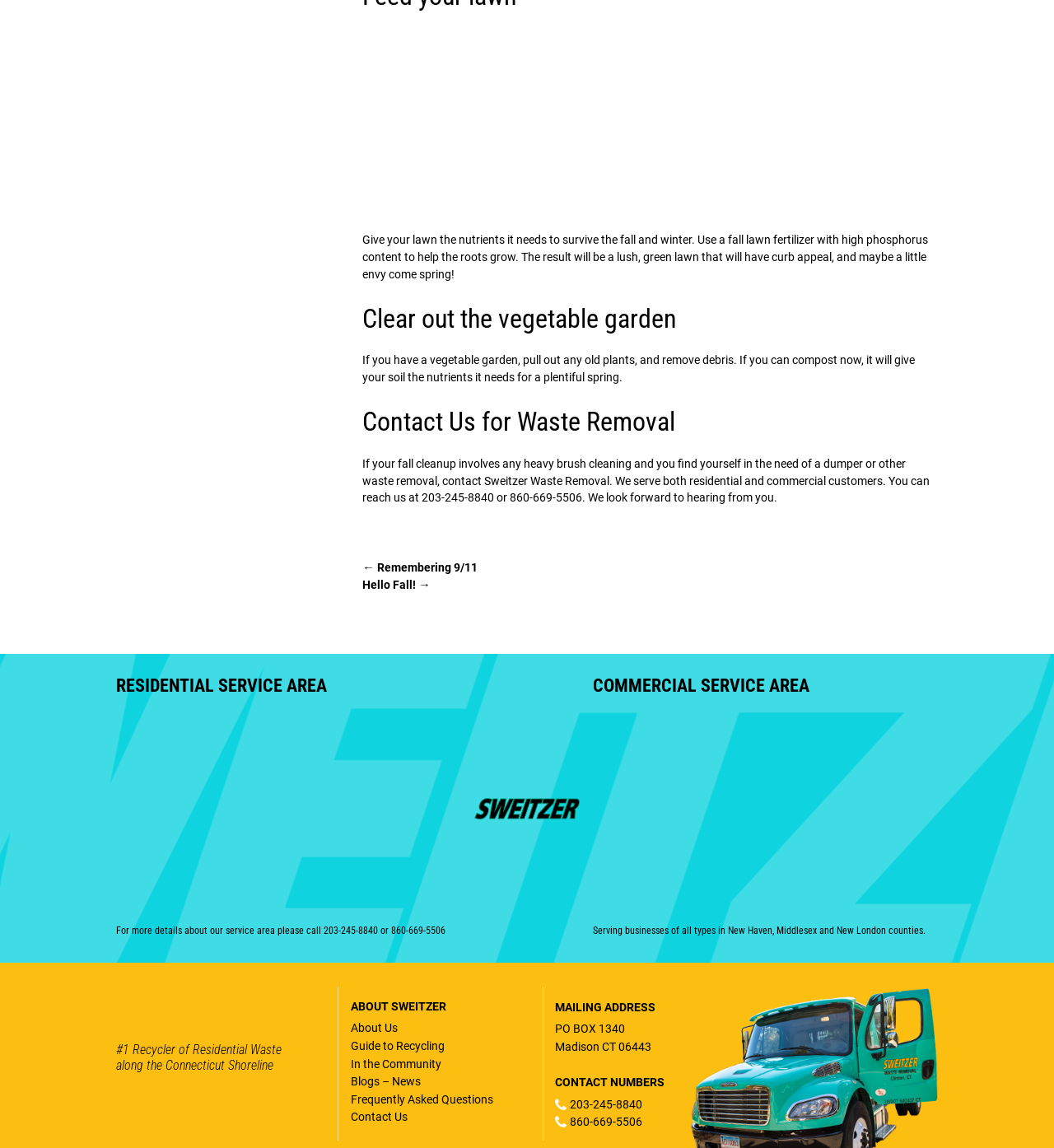Please respond to the question using a single word or phrase:
What is the contact number for residential waste removal?

203-245-8840 or 860-669-5506